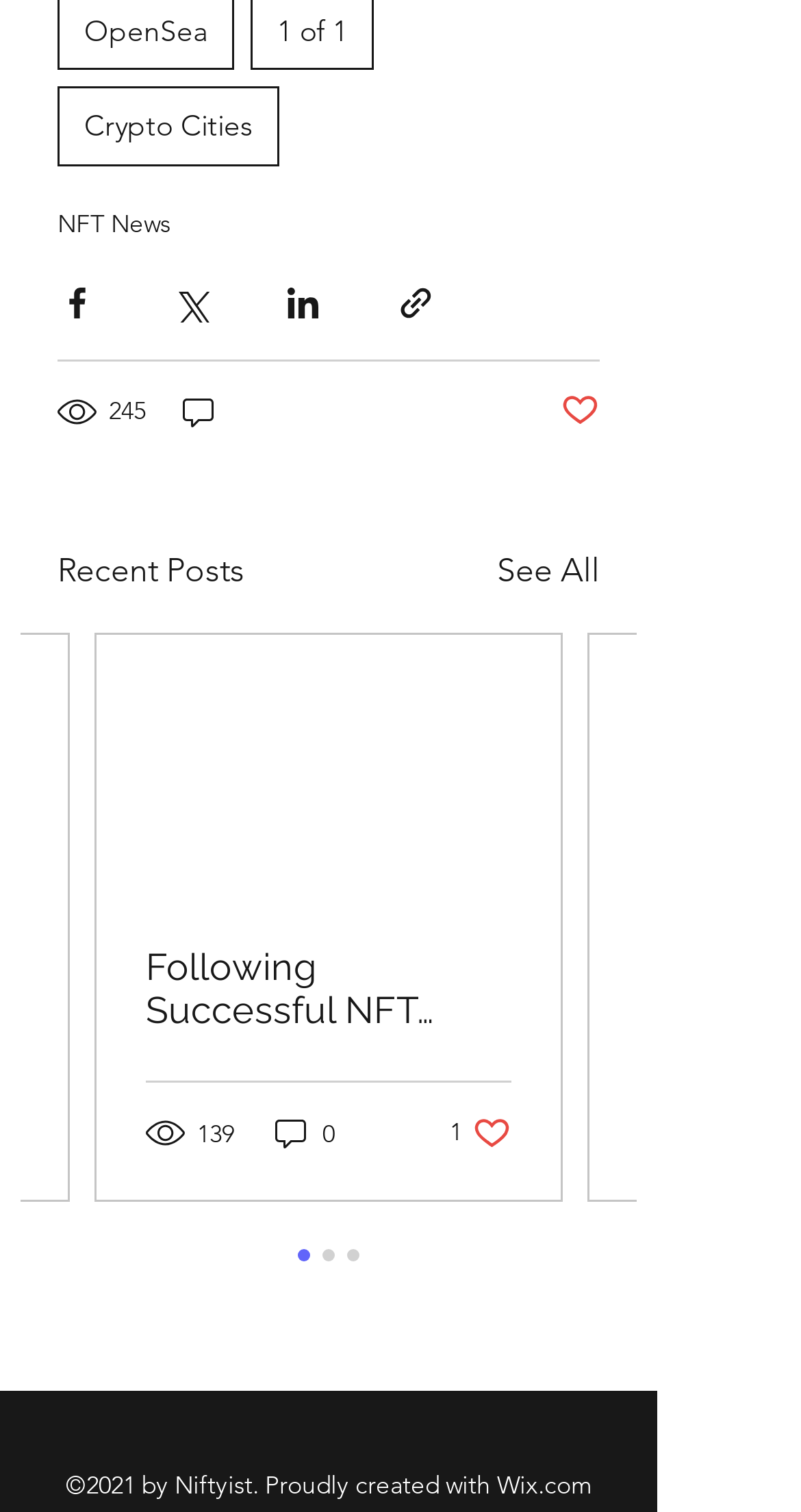Can you find the bounding box coordinates of the area I should click to execute the following instruction: "Click on Crypto Cities"?

[0.072, 0.058, 0.349, 0.11]